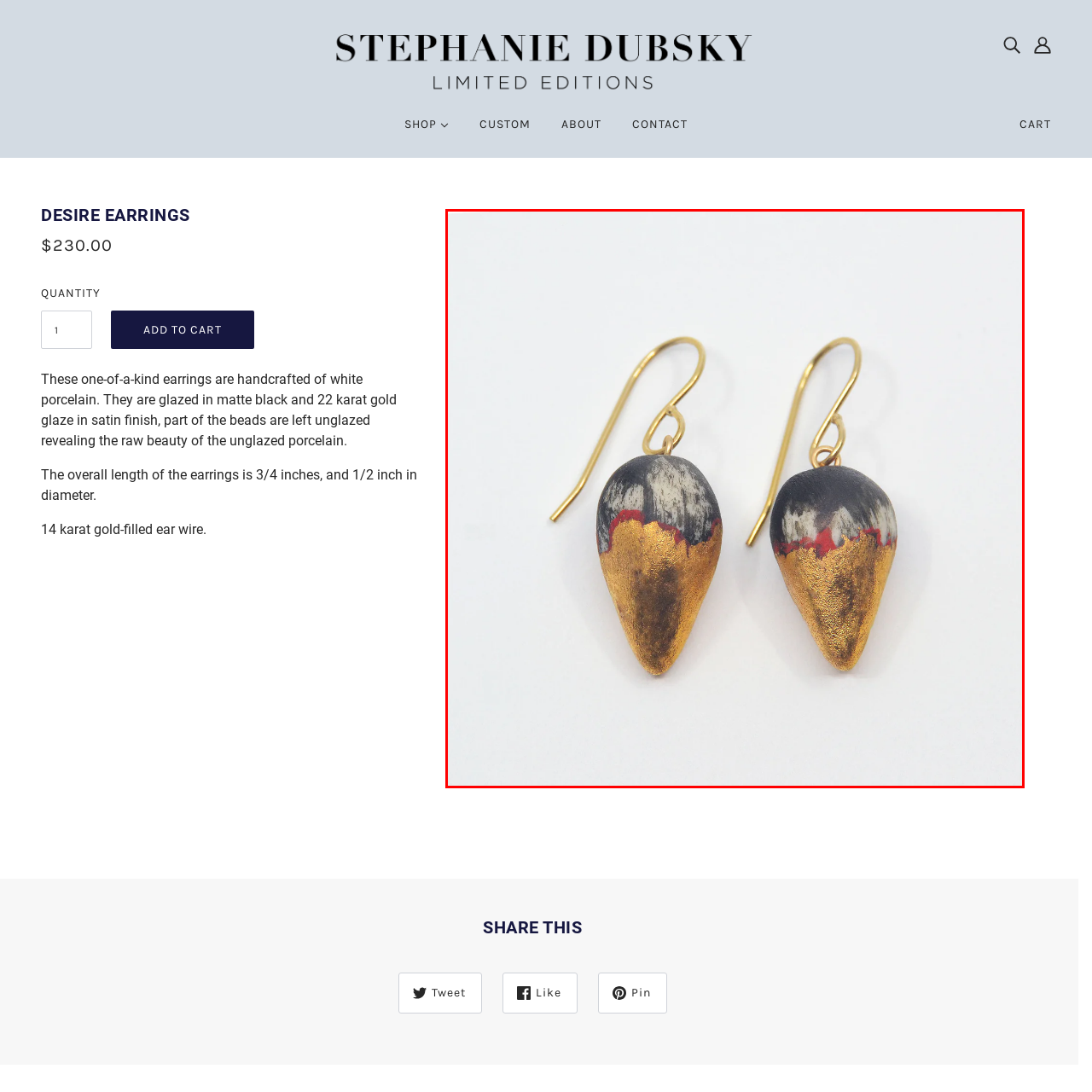Please examine the image highlighted by the red boundary and provide a comprehensive response to the following question based on the visual content: 
What is the length of each earring?

According to the caption, each earring is approximately 3/4 inches in length, making them a delicate yet eye-catching accessory.